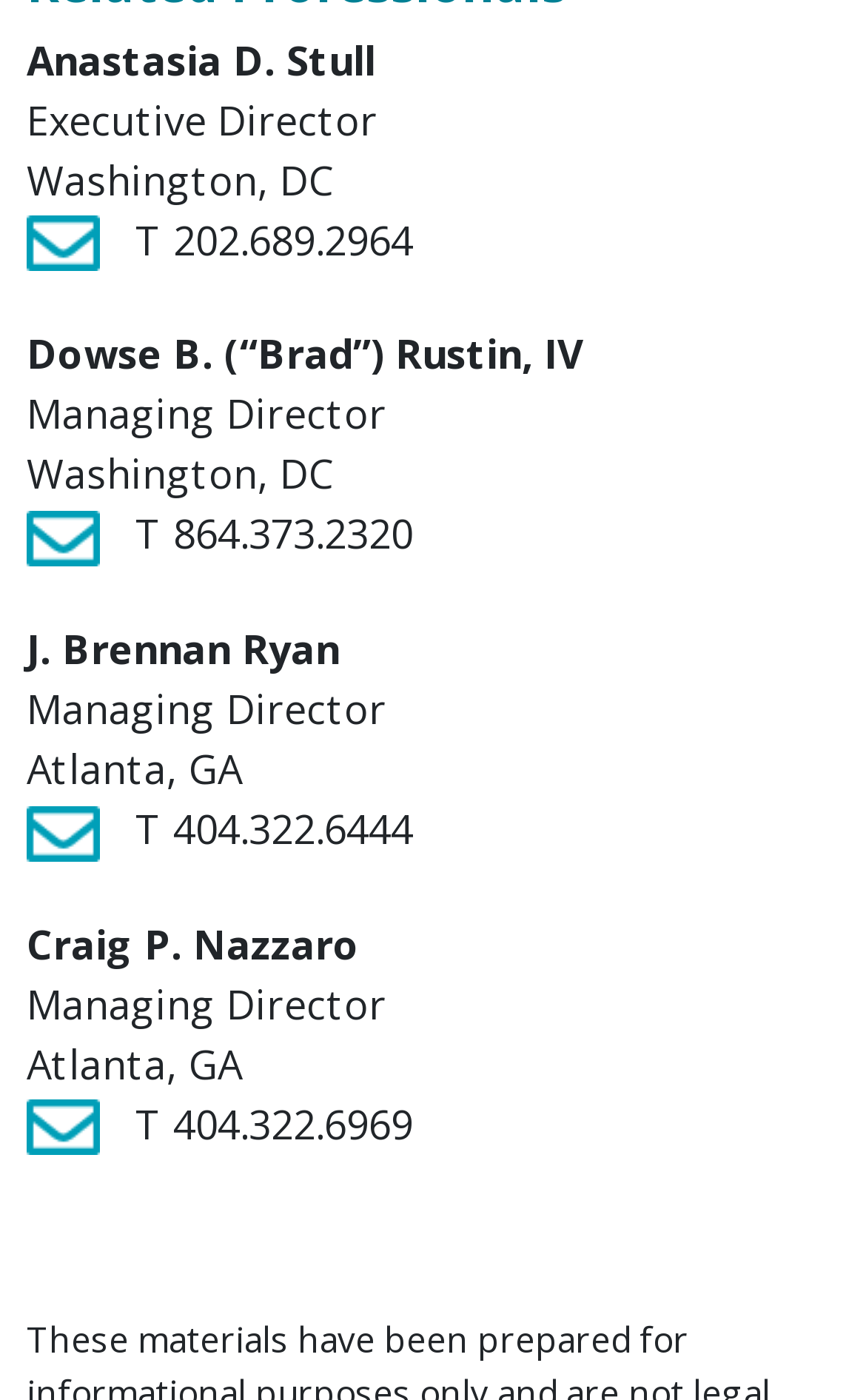Determine the bounding box coordinates (top-left x, top-left y, bottom-right x, bottom-right y) of the UI element described in the following text: parent_node: Craig P. Nazzaro

[0.031, 0.783, 0.156, 0.821]